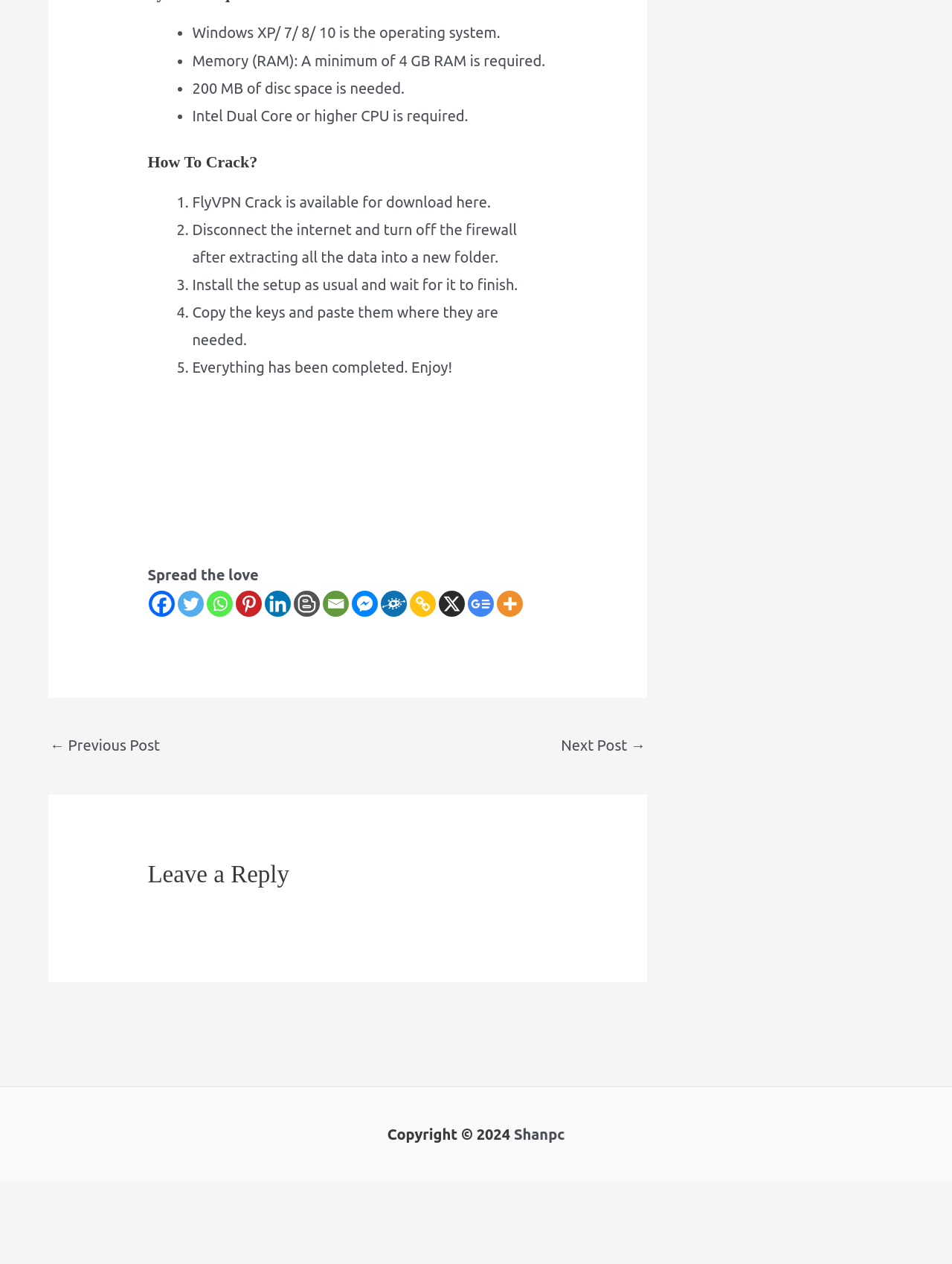What is the purpose of the 'Copy Link' button?
Look at the image and respond with a single word or a short phrase.

To copy the link